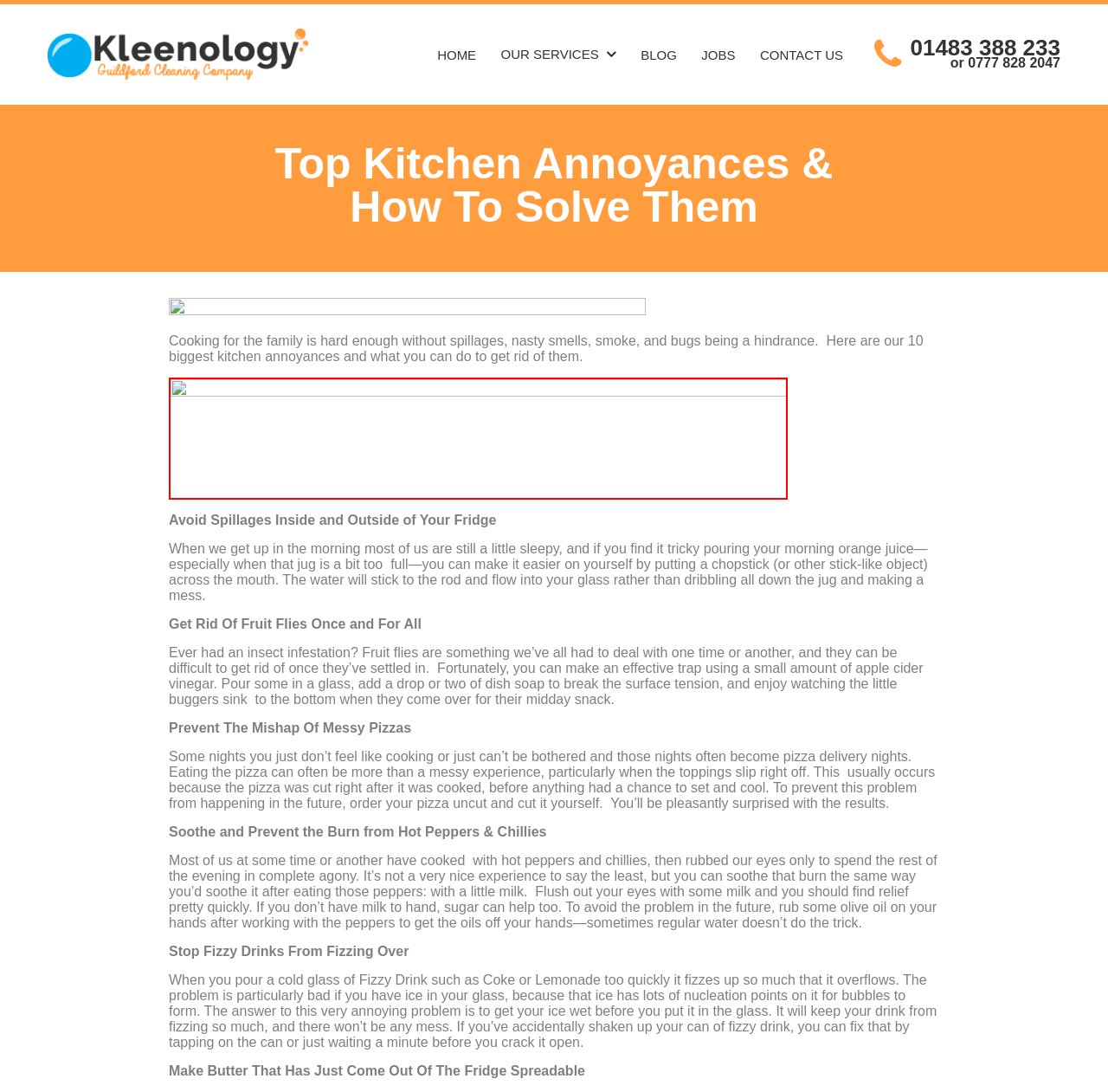Calculate the bounding box coordinates of the UI element given the description: "parent_node: HOME".

[0.043, 0.024, 0.317, 0.076]